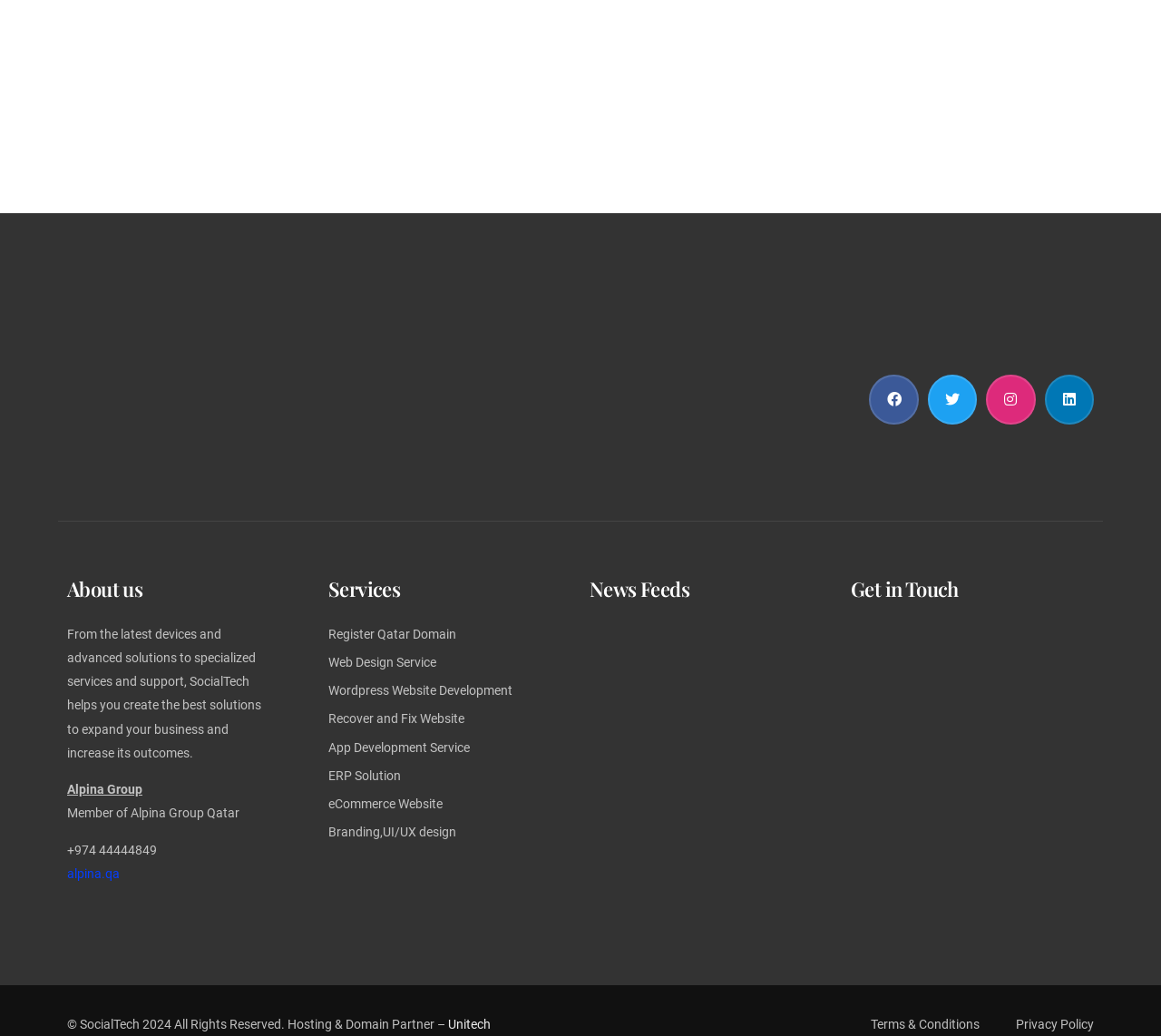Could you highlight the region that needs to be clicked to execute the instruction: "Check news feeds"?

[0.508, 0.556, 0.717, 0.583]